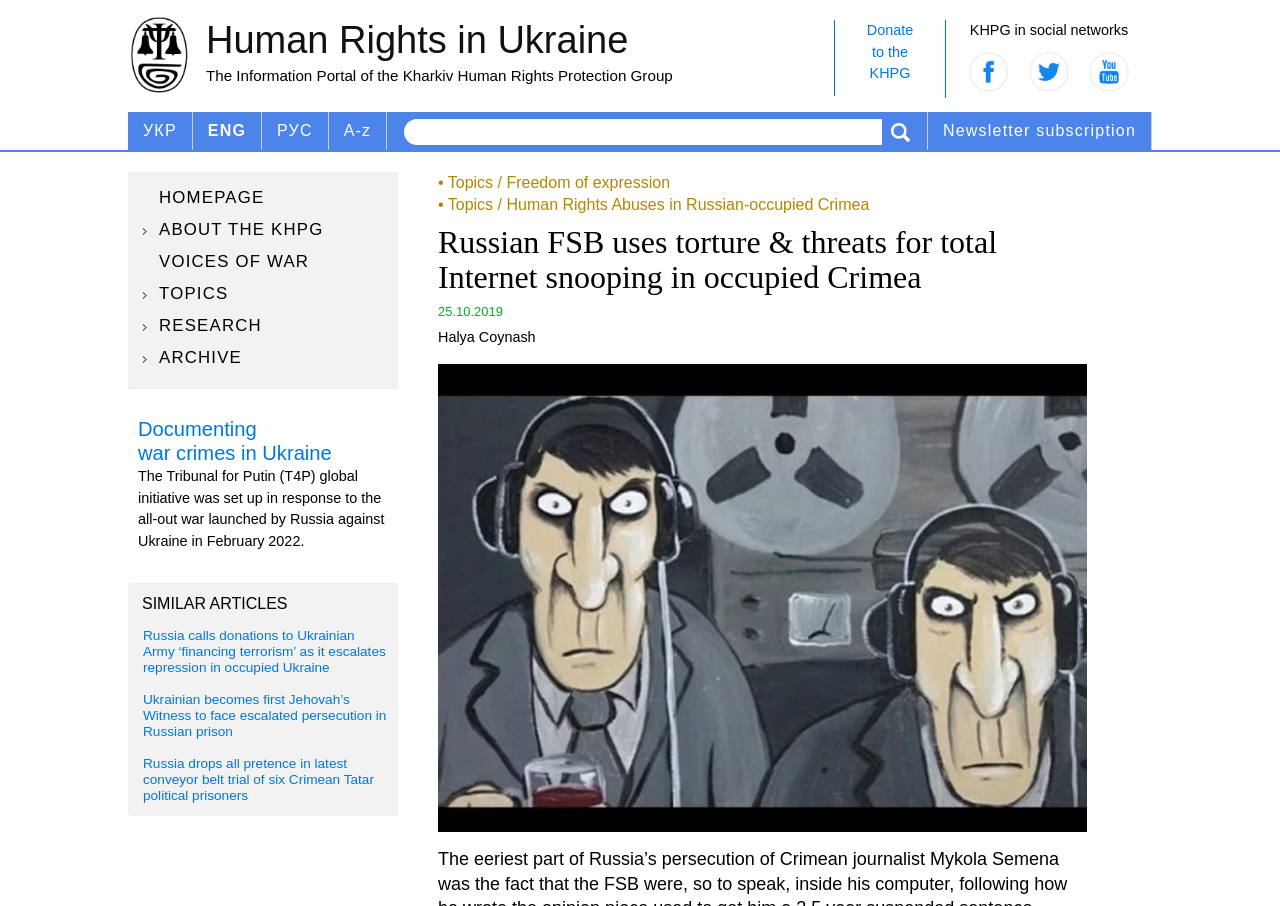What is the topic of the article with the heading?
Provide a detailed and well-explained answer to the question.

I found a heading 'Russian FSB uses torture & threats for total Internet snooping in occupied Crimea', which suggests that it is the topic of the article.